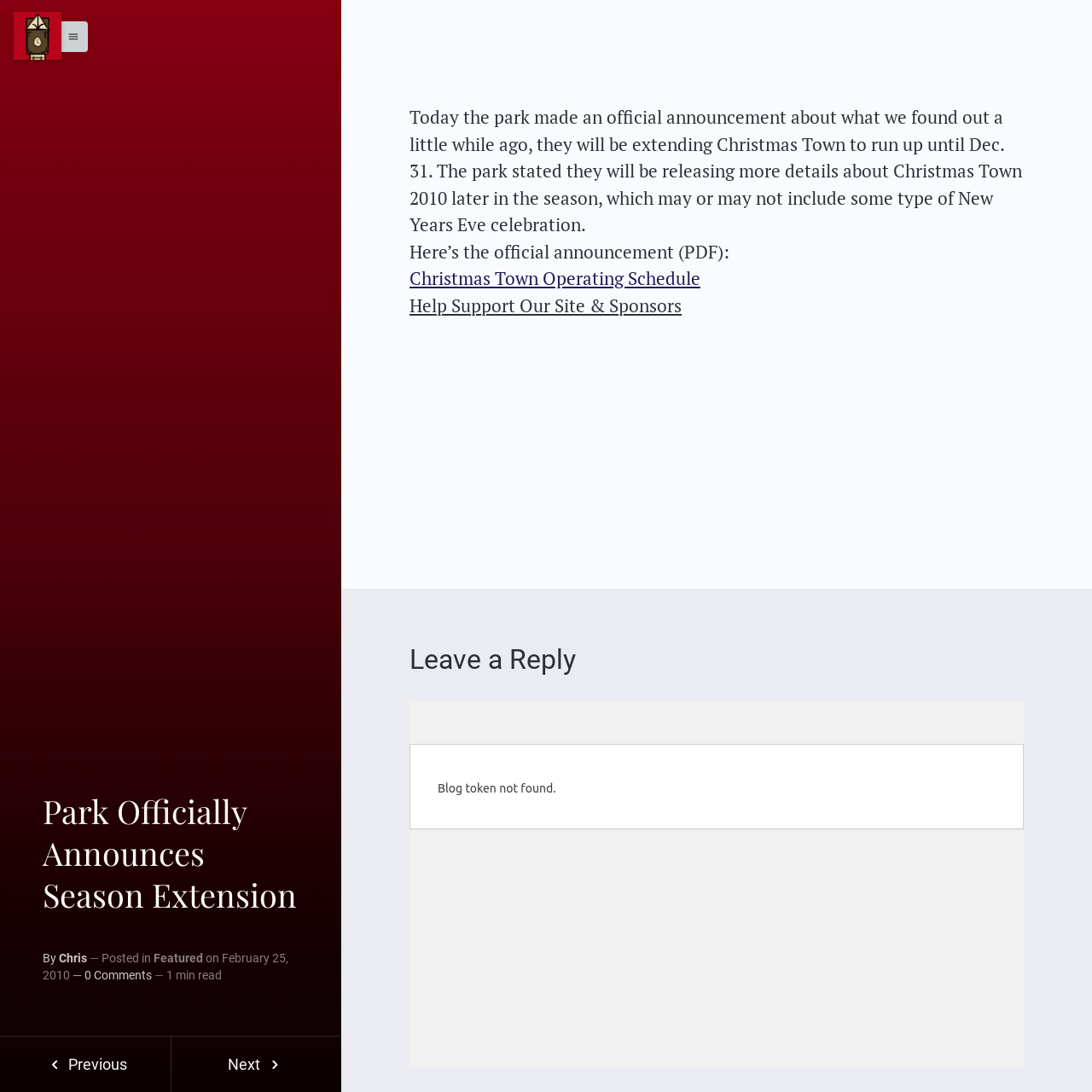Identify the bounding box of the HTML element described here: "parent_node: menu aria-label="Menu"". Provide the coordinates as four float numbers between 0 and 1: [left, top, right, bottom].

[0.012, 0.011, 0.056, 0.055]